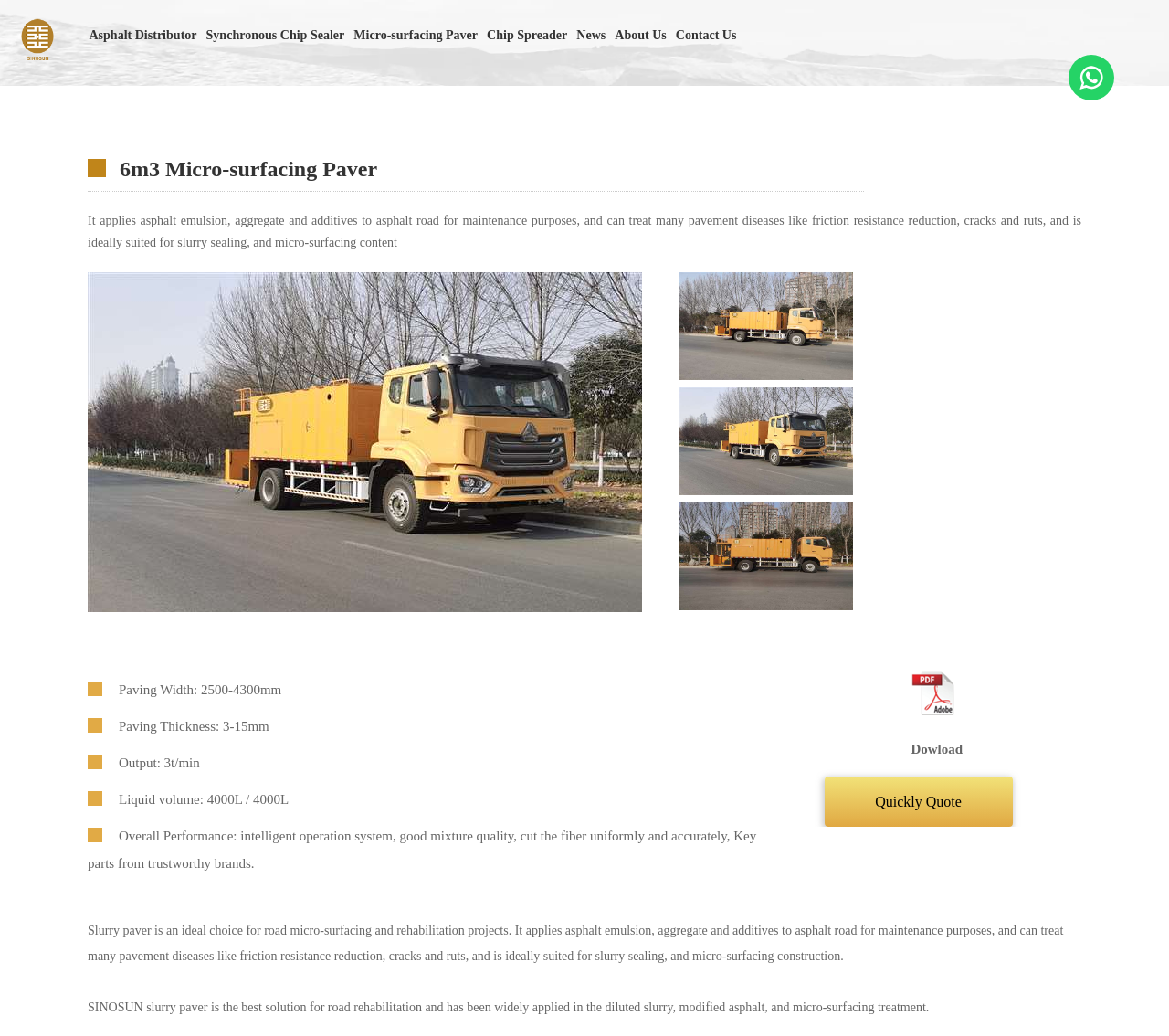Determine the bounding box coordinates of the element that should be clicked to execute the following command: "Download the brochure".

[0.67, 0.644, 0.925, 0.736]